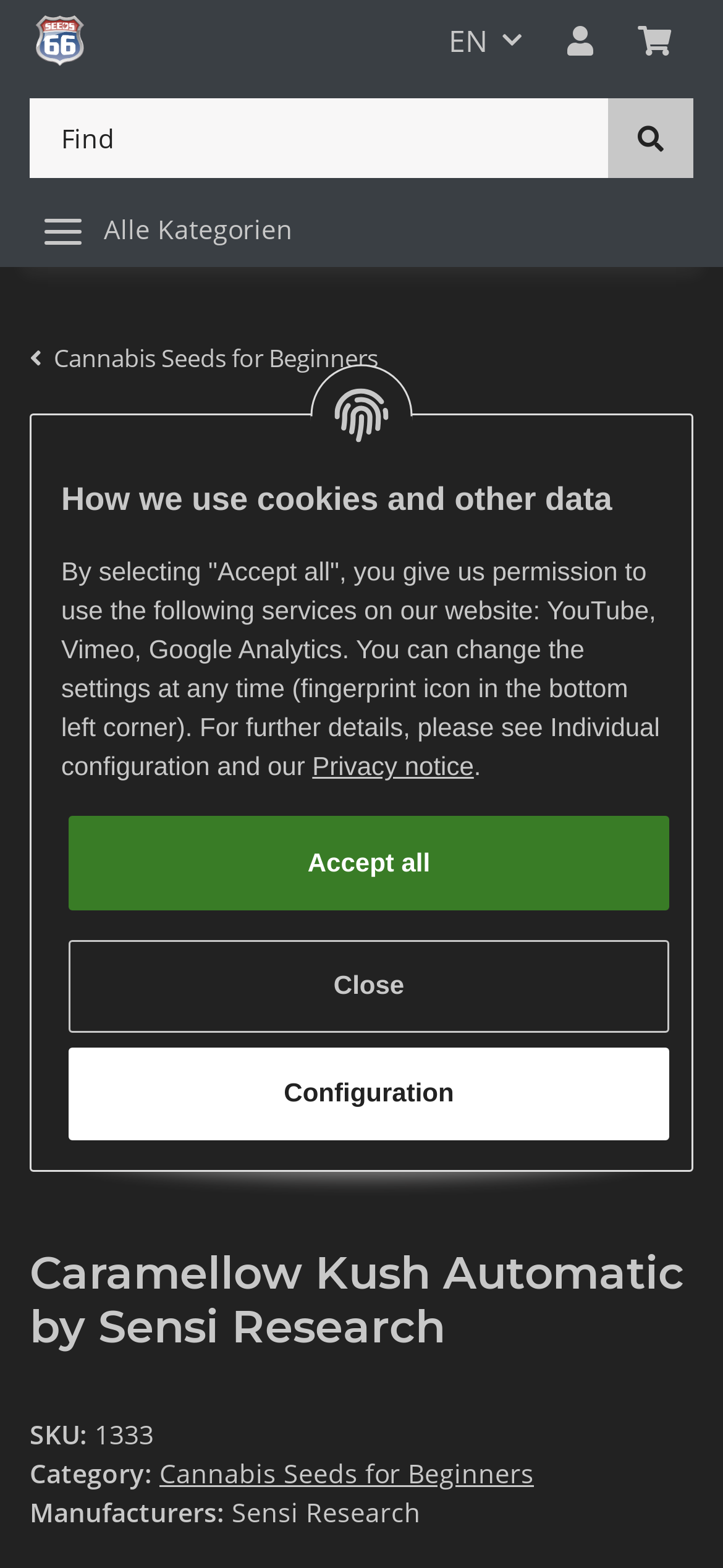Please extract the webpage's main title and generate its text content.

Caramellow Kush Automatic by Sensi Research